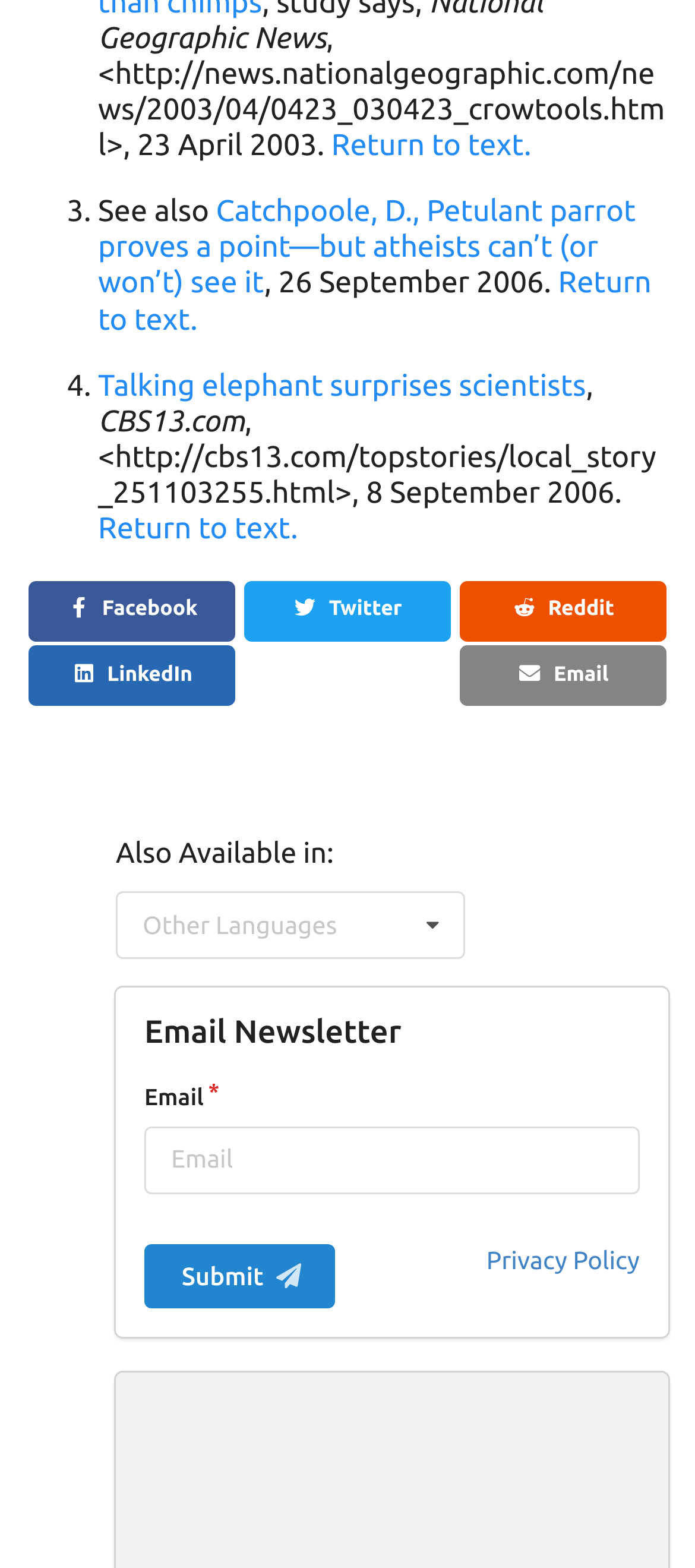What is the title of the image located at the bottom of the page?
Please answer the question with a single word or phrase, referencing the image.

The Genesis Academy: A 12-Part Teaching Series on Genesis 1–11